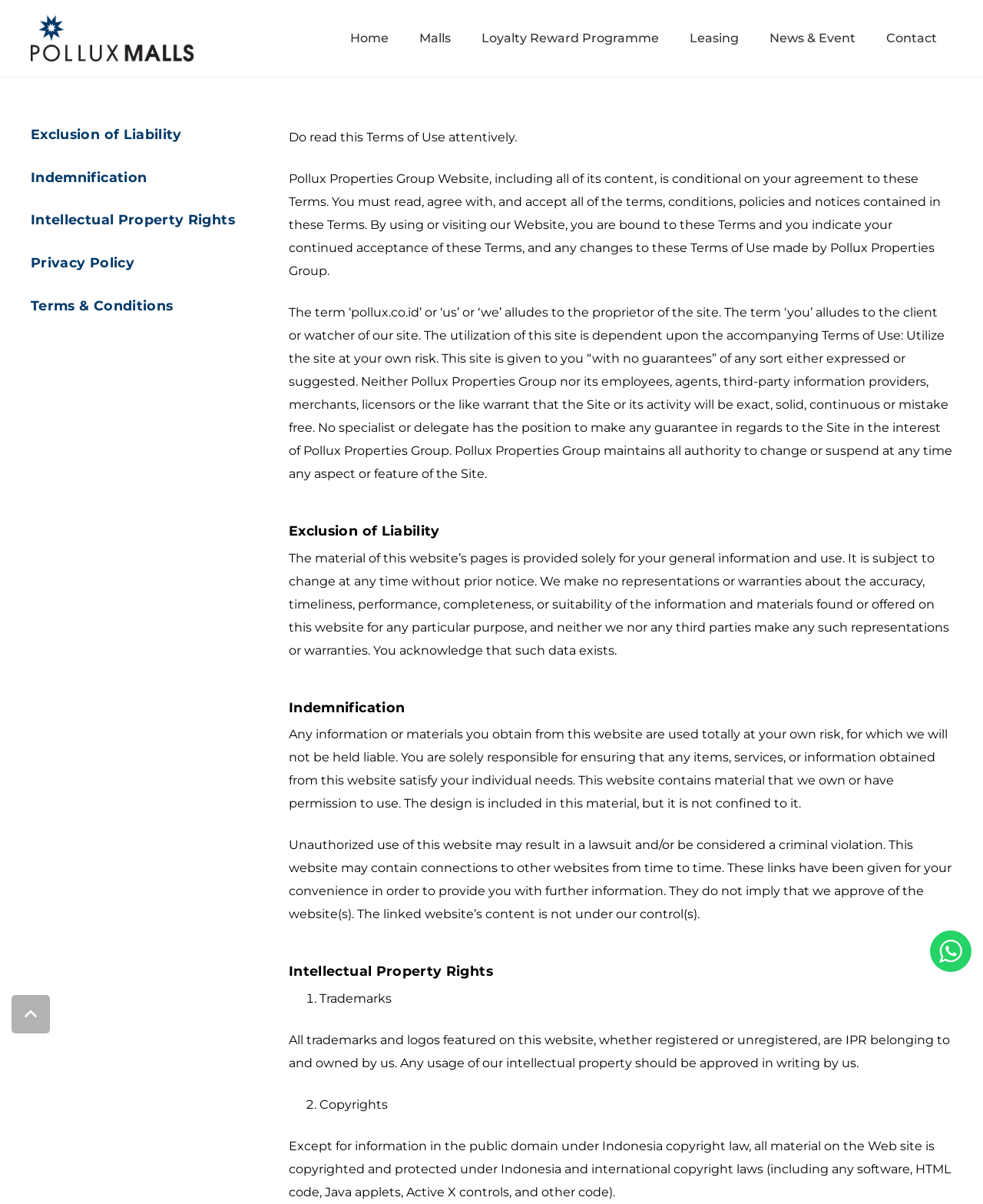What type of content is protected by intellectual property rights?
Could you answer the question with a detailed and thorough explanation?

The webpage states that all trademarks and logos featured on the website, whether registered or unregistered, are intellectual property rights belonging to and owned by Pollux Properties Group, and all material on the website is copyrighted and protected under Indonesia and international copyright laws.